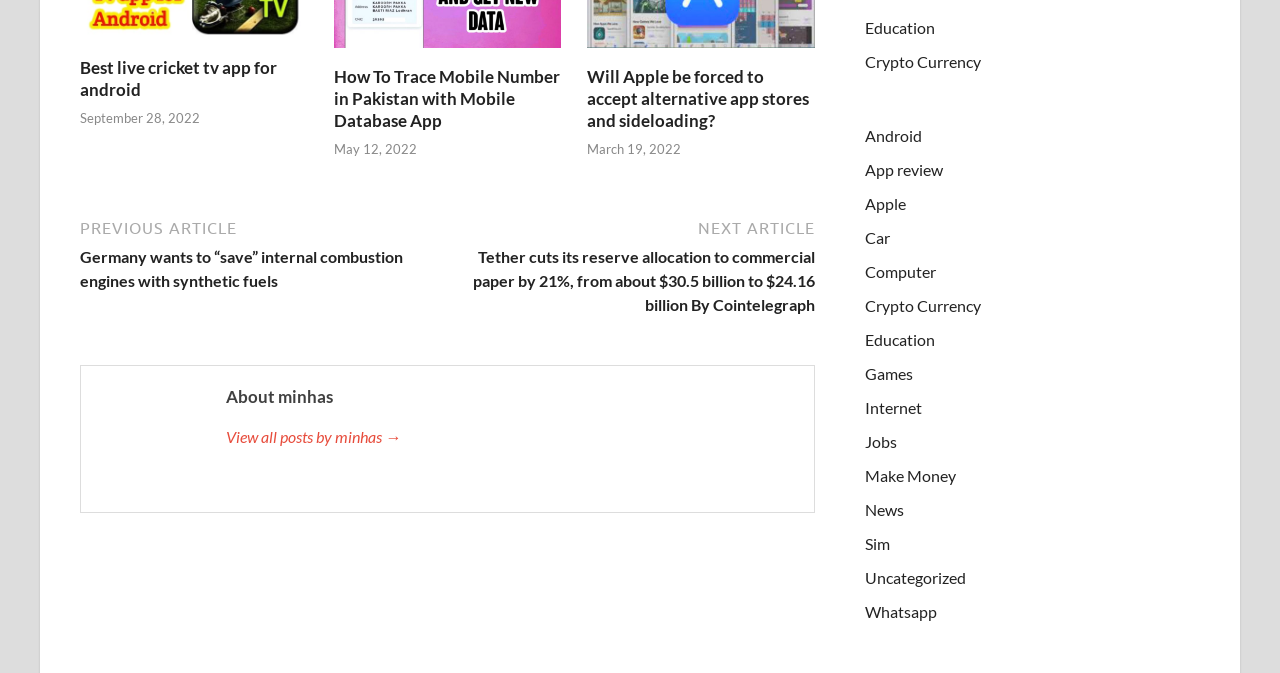What is the date of the latest article?
From the image, respond using a single word or phrase.

September 28, 2022